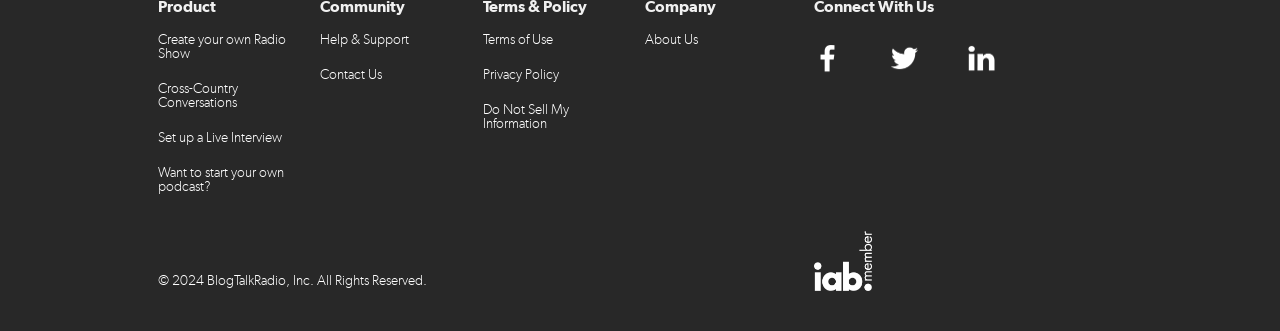Can you provide the bounding box coordinates for the element that should be clicked to implement the instruction: "Get help and support"?

[0.25, 0.078, 0.367, 0.163]